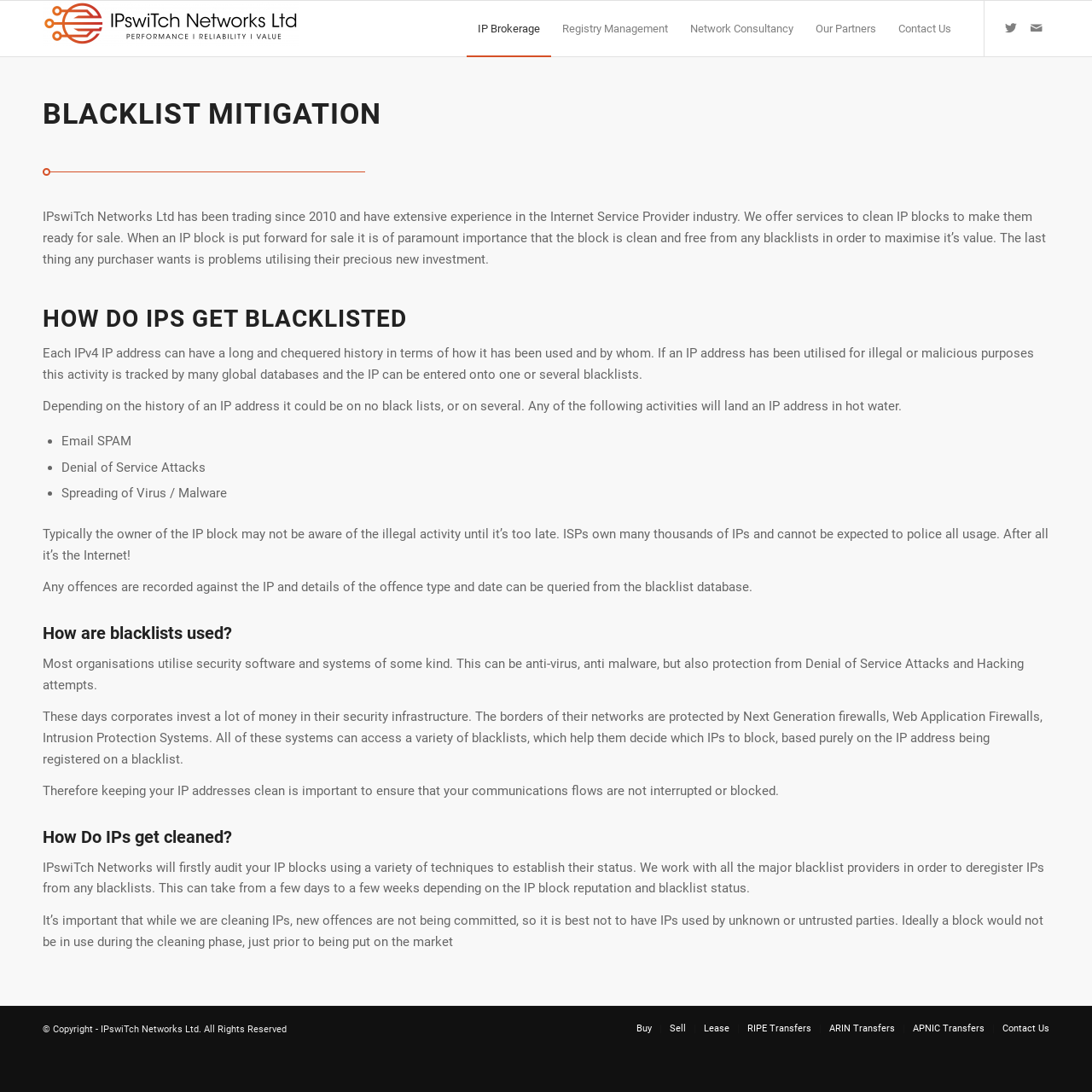Describe all the key features and sections of the webpage thoroughly.

The webpage is about Blacklist Mitigation services provided by IPswiTch Networks Ltd. At the top, there is a logo and a link to the company's website, accompanied by a navigation menu with links to various services such as IP Brokerage, Registry Management, Network Consultancy, Our Partners, and Contact Us.

Below the navigation menu, there is a main content section that starts with a heading "BLACKLIST MITIGATION" followed by a brief introduction to the company and its services. The text explains that IPswiTch Networks Ltd has been trading since 2010 and offers services to clean IP blocks to make them ready for sale.

The next section is titled "HOW DO IPS GET BLACKLISTED" and explains how IP addresses can be blacklisted due to illegal or malicious activities. This section includes a list of such activities, including email spam, denial of service attacks, and spreading of viruses or malware.

The following section, "How are blacklists used?", describes how organizations use security software and systems to protect themselves from blacklisted IP addresses. This includes anti-virus, anti-malware, and protection from denial of service attacks and hacking attempts.

The next section, "How Do IPs get cleaned?", explains the process of cleaning IP addresses from blacklists, which involves auditing the IP blocks and working with major blacklist providers to deregister the IPs.

At the bottom of the page, there is a copyright notice and a set of links to various services, including Buy, Sell, Lease, RIPE Transfers, ARIN Transfers, APNIC Transfers, and Contact Us. There are also two hidden links to Twitter and Mail.